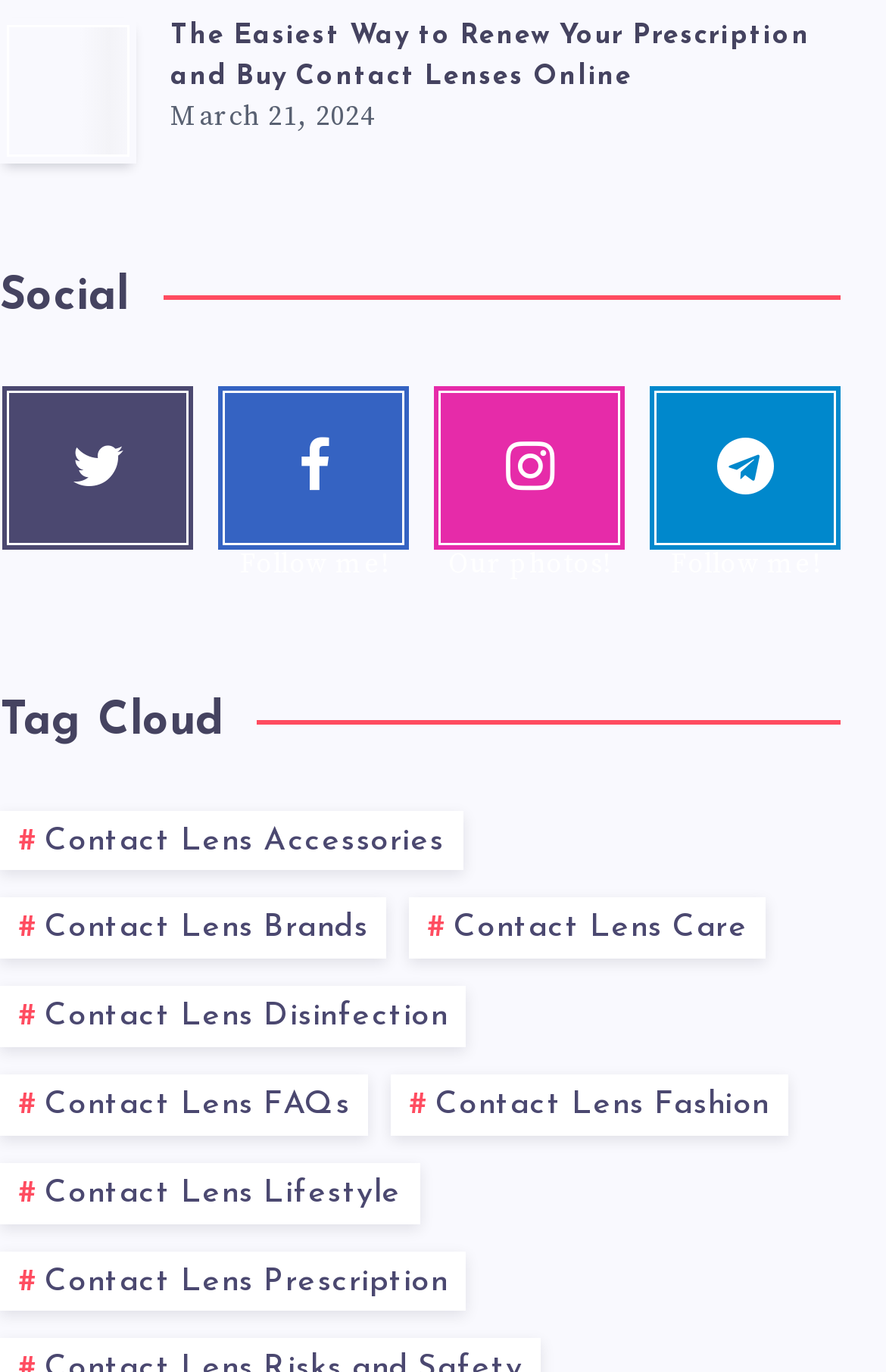Find the bounding box coordinates of the element you need to click on to perform this action: 'Check the latest post date'. The coordinates should be represented by four float values between 0 and 1, in the format [left, top, right, bottom].

[0.192, 0.073, 0.423, 0.098]